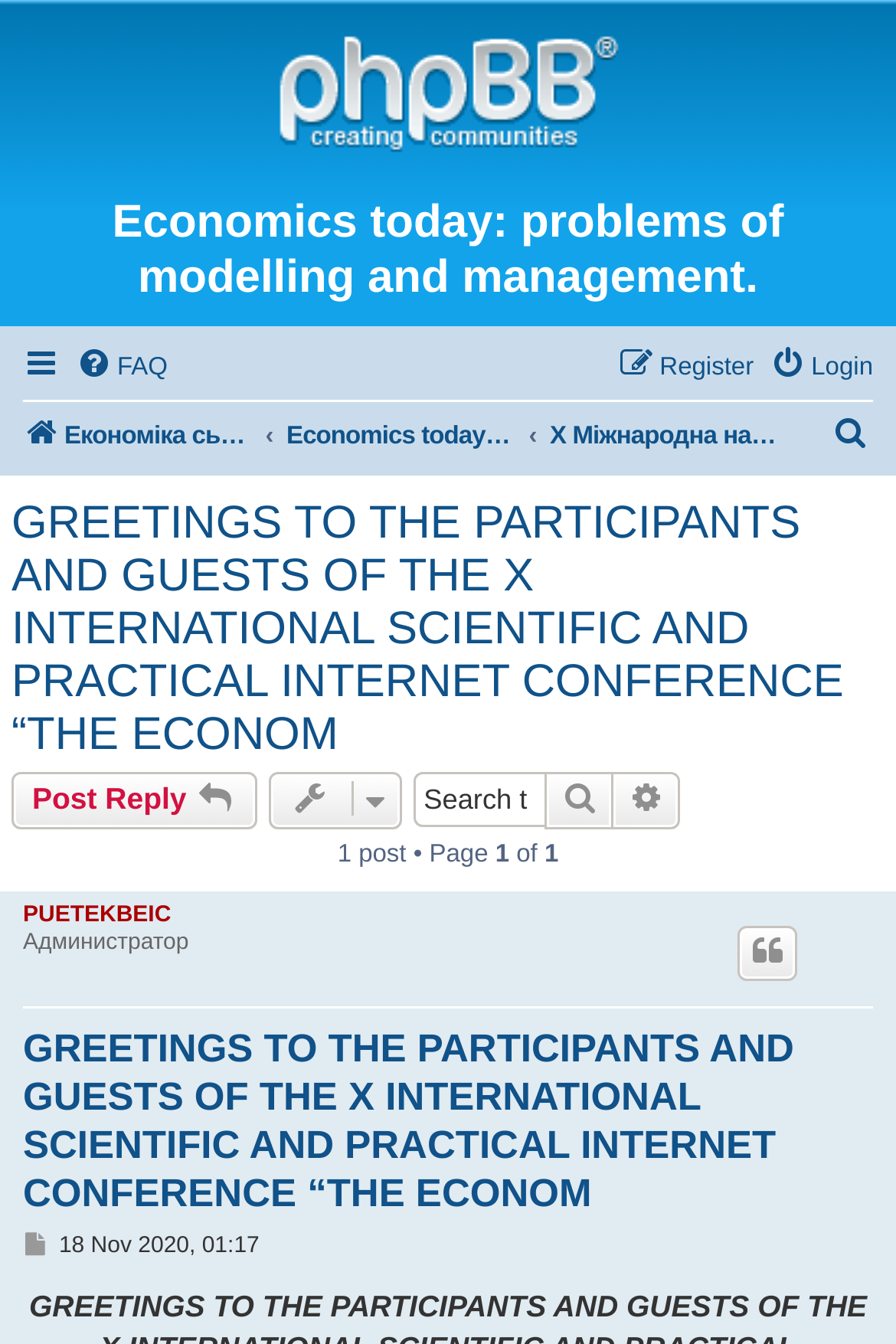What is the text of the first link on the page?
Using the image, answer in one word or phrase.

Економіка сьогодні: проблеми моделювання та управління. Х Міжнародна науково-практична Інтернет – конференція